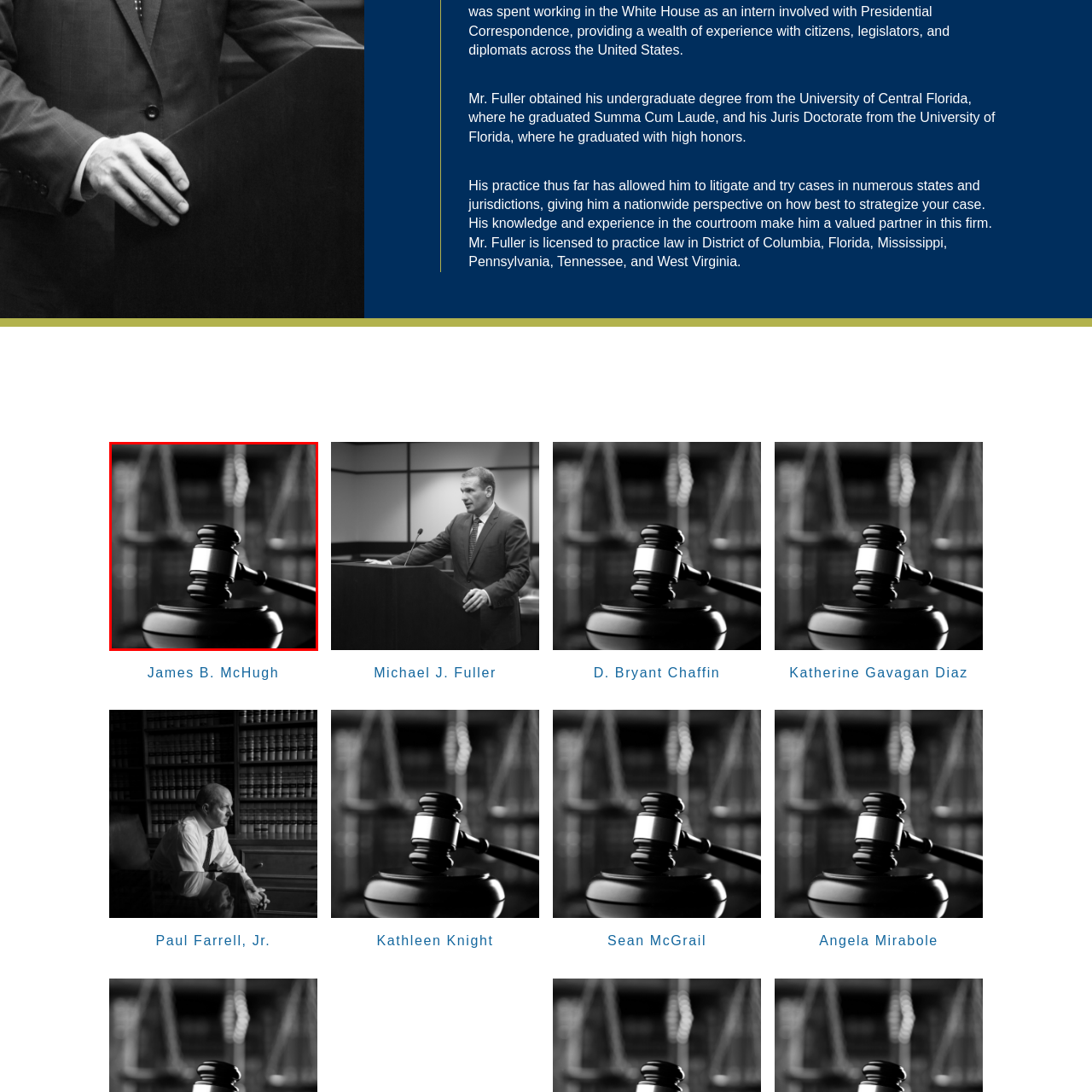Take a close look at the image outlined by the red bounding box and give a detailed response to the subsequent question, with information derived from the image: What is symbolized by the gavel's design?

The caption explains that the black and white composition emphasizes the gavel's smooth, shiny surface and the intricate details of its design, which symbolize justice and authority.